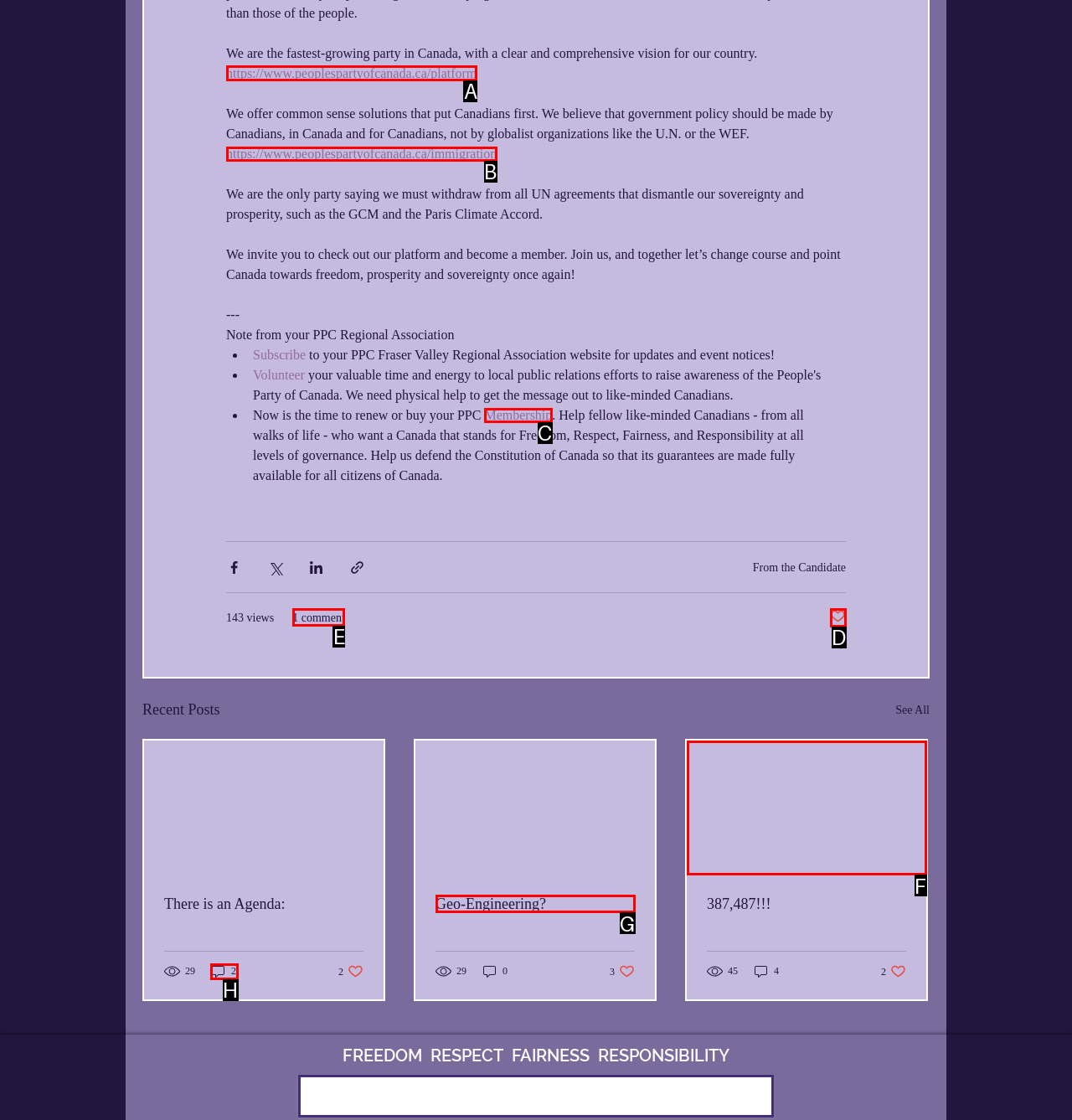Select the proper UI element to click in order to perform the following task: View the platform of the People's Party of Canada. Indicate your choice with the letter of the appropriate option.

A